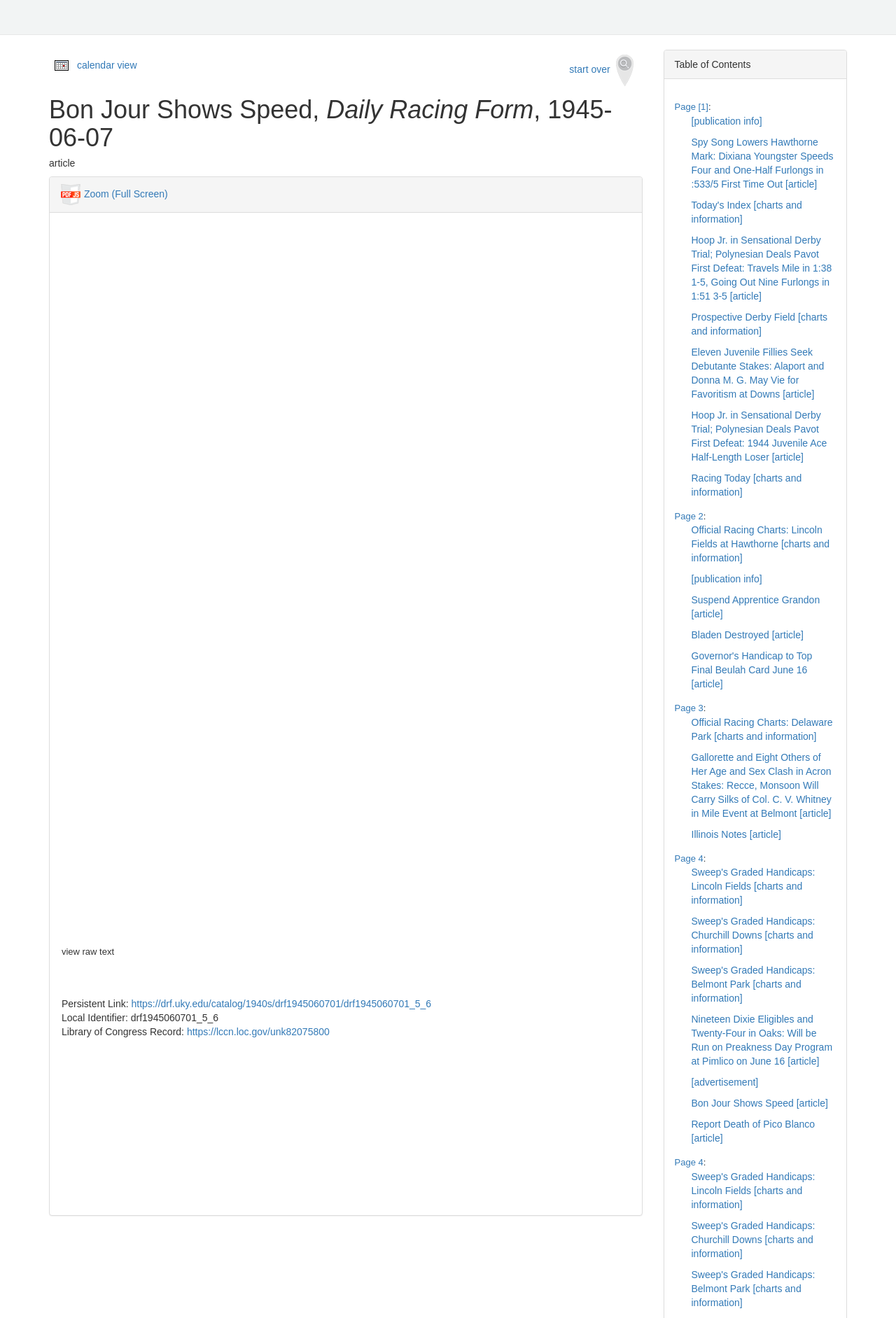What is the purpose of the 'Persistent Link' section?
Using the information from the image, provide a comprehensive answer to the question.

The 'Persistent Link' section provides a permanent link to the article, which can be used to access the article at a later time. This link is likely to remain valid even if the article is moved or archived.